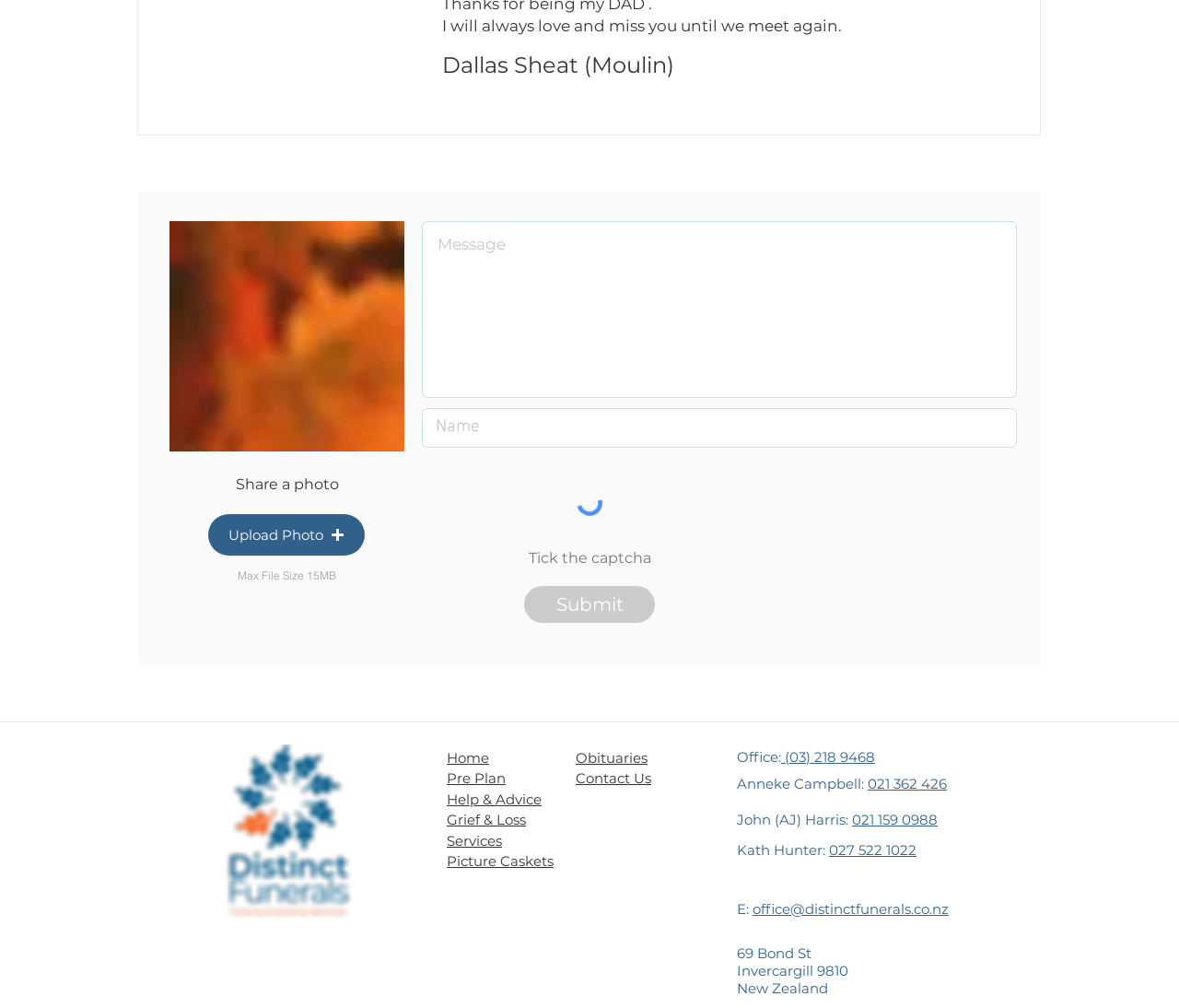Using the description "027 522 1022", predict the bounding box of the relevant HTML element.

[0.703, 0.834, 0.777, 0.852]